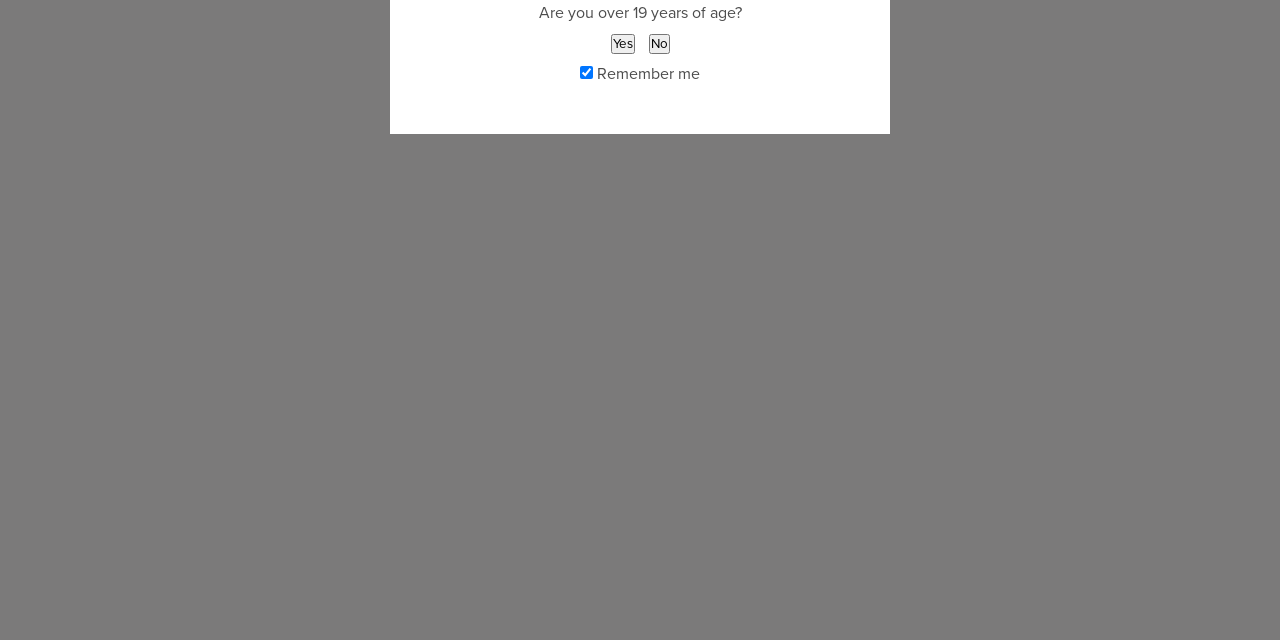Given the following UI element description: "Yes", find the bounding box coordinates in the webpage screenshot.

[0.477, 0.053, 0.496, 0.084]